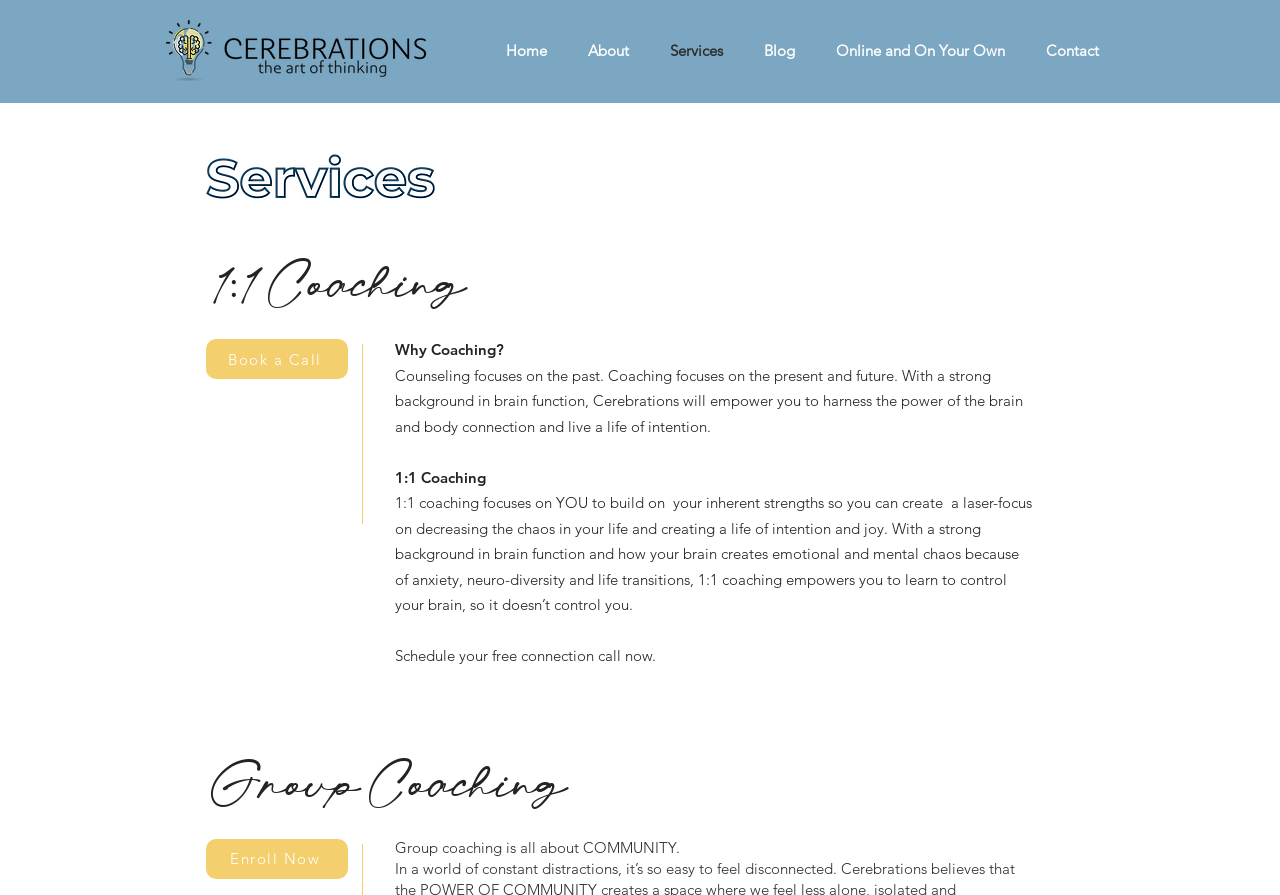Use a single word or phrase to answer the question:
How can I schedule a coaching session?

Book a Call or Enroll Now